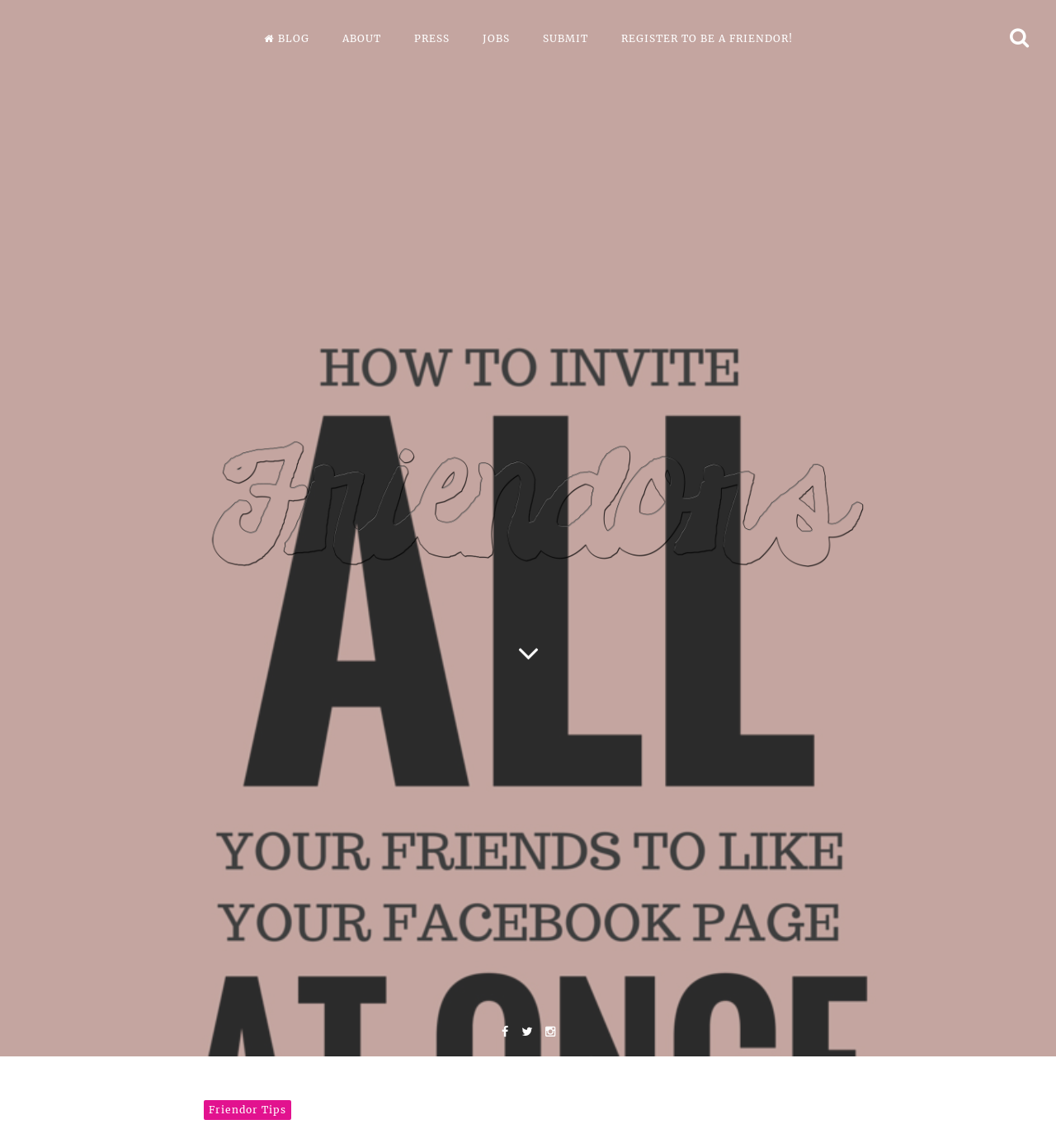Please locate the bounding box coordinates of the region I need to click to follow this instruction: "View Friendor Tips".

[0.193, 0.958, 0.276, 0.976]